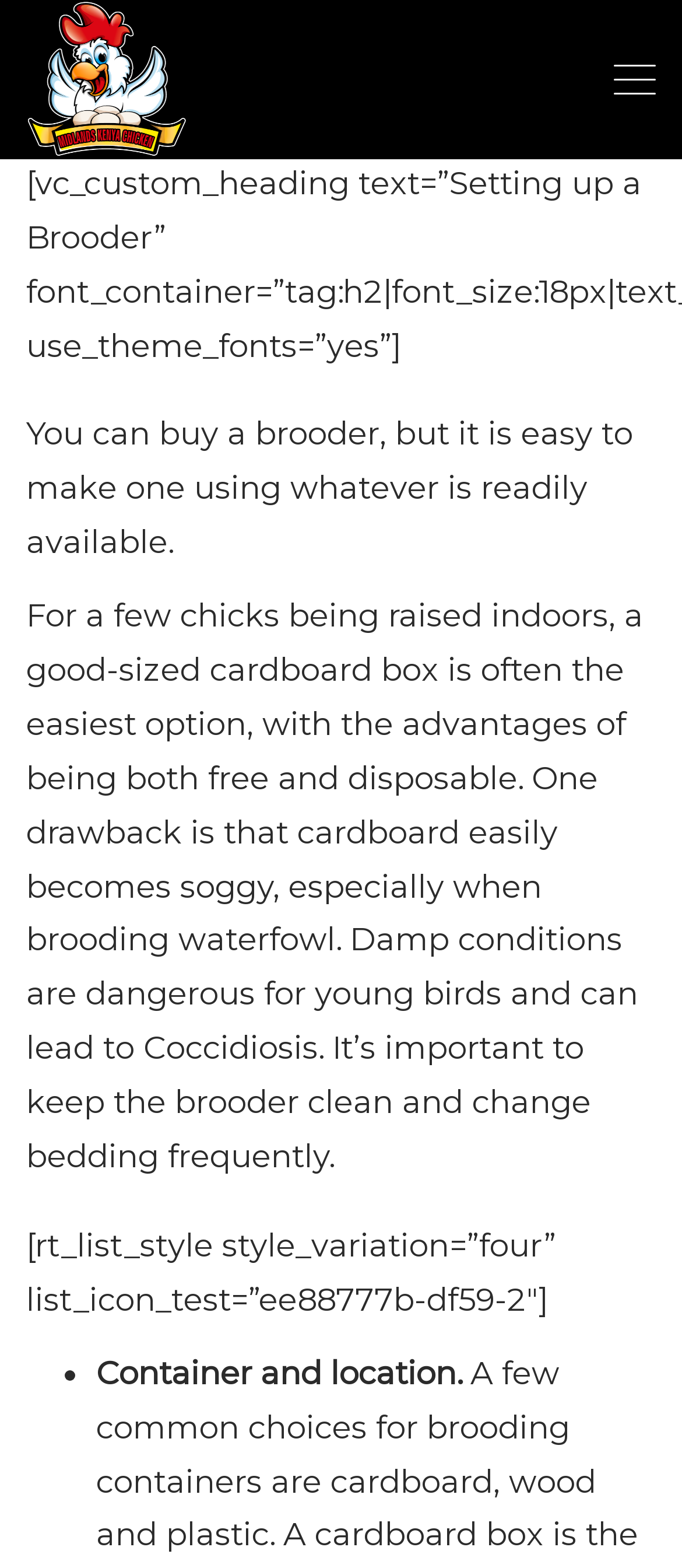Produce a meticulous description of the webpage.

The webpage is about brooder set ups, specifically discussing how to create a DIY brooder for raising chicks. At the top right corner, there is a button with no text. Below it, on the top left corner, there is a link to "Midlandskenyachicken" accompanied by an image with the same name. 

Below the link and image, there is a paragraph of text that explains the benefits of using a cardboard box as a brooder, including its ease of use and disposability. However, it also mentions the drawback of cardboard becoming soggy, which can lead to health issues for the chicks.

Further down, there is another paragraph of text that provides more information on the importance of keeping the brooder clean and changing bedding frequently to prevent diseases. 

Below these paragraphs, there is a list with a single item, marked by a bullet point, and the item is titled "Container and location." The list appears to be part of a larger discussion on setting up a brooder, but the specific details are not provided.